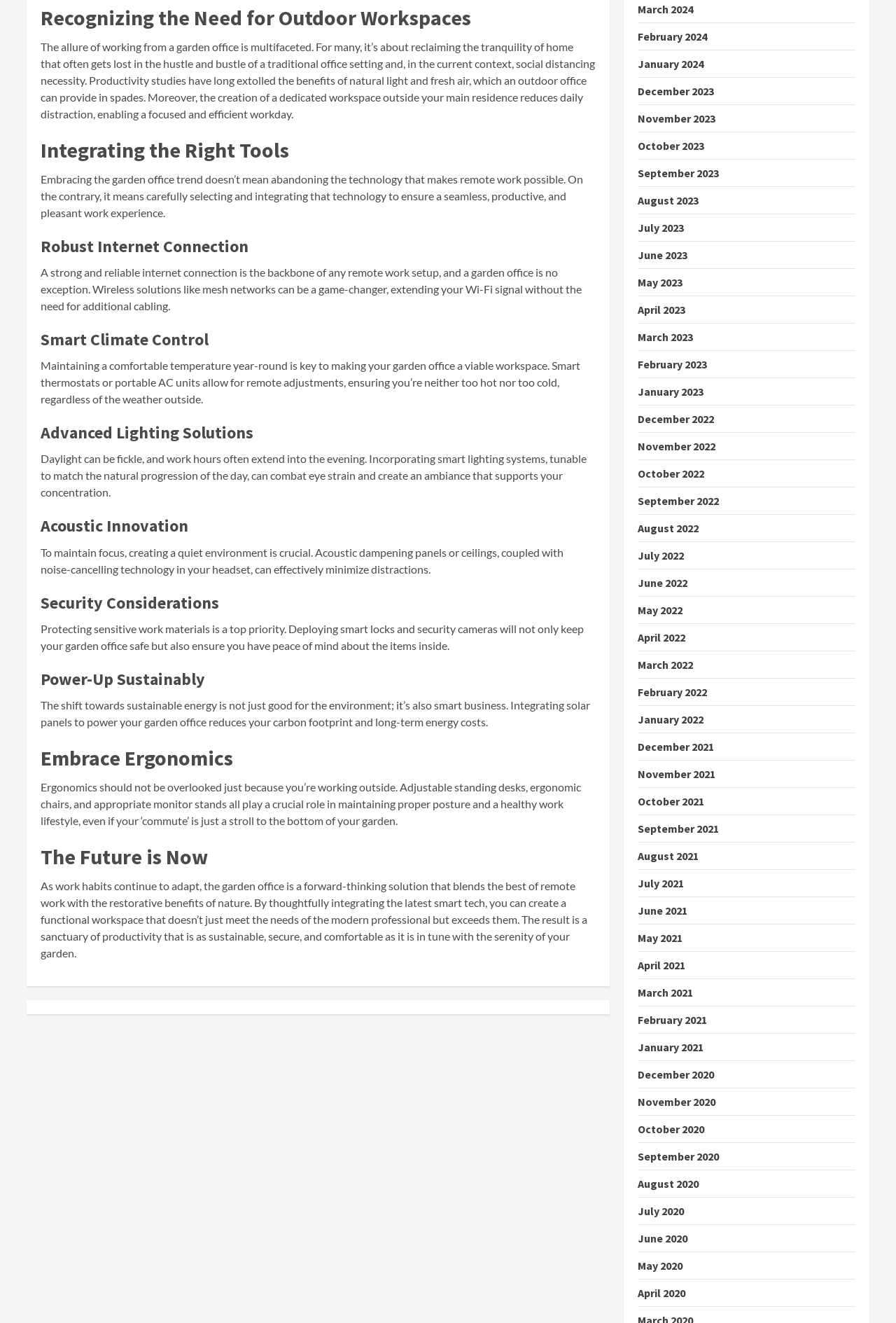Give a one-word or one-phrase response to the question:
What is the role of smart climate control in a garden office?

Maintains comfortable temperature